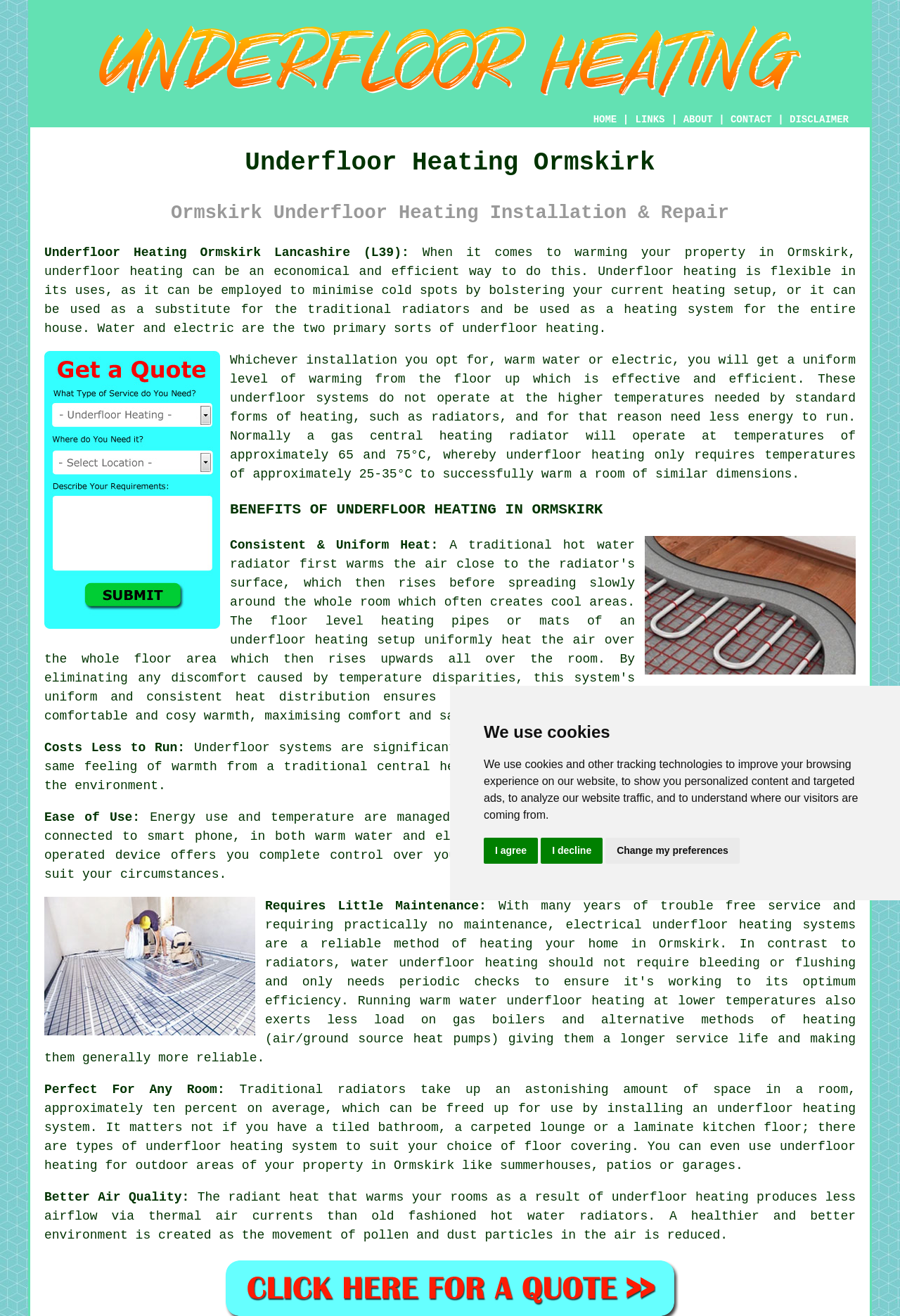Locate the bounding box coordinates of the area that needs to be clicked to fulfill the following instruction: "Click the 'underfloor heating' link". The coordinates should be in the format of four float numbers between 0 and 1, namely [left, top, right, bottom].

[0.049, 0.201, 0.203, 0.212]